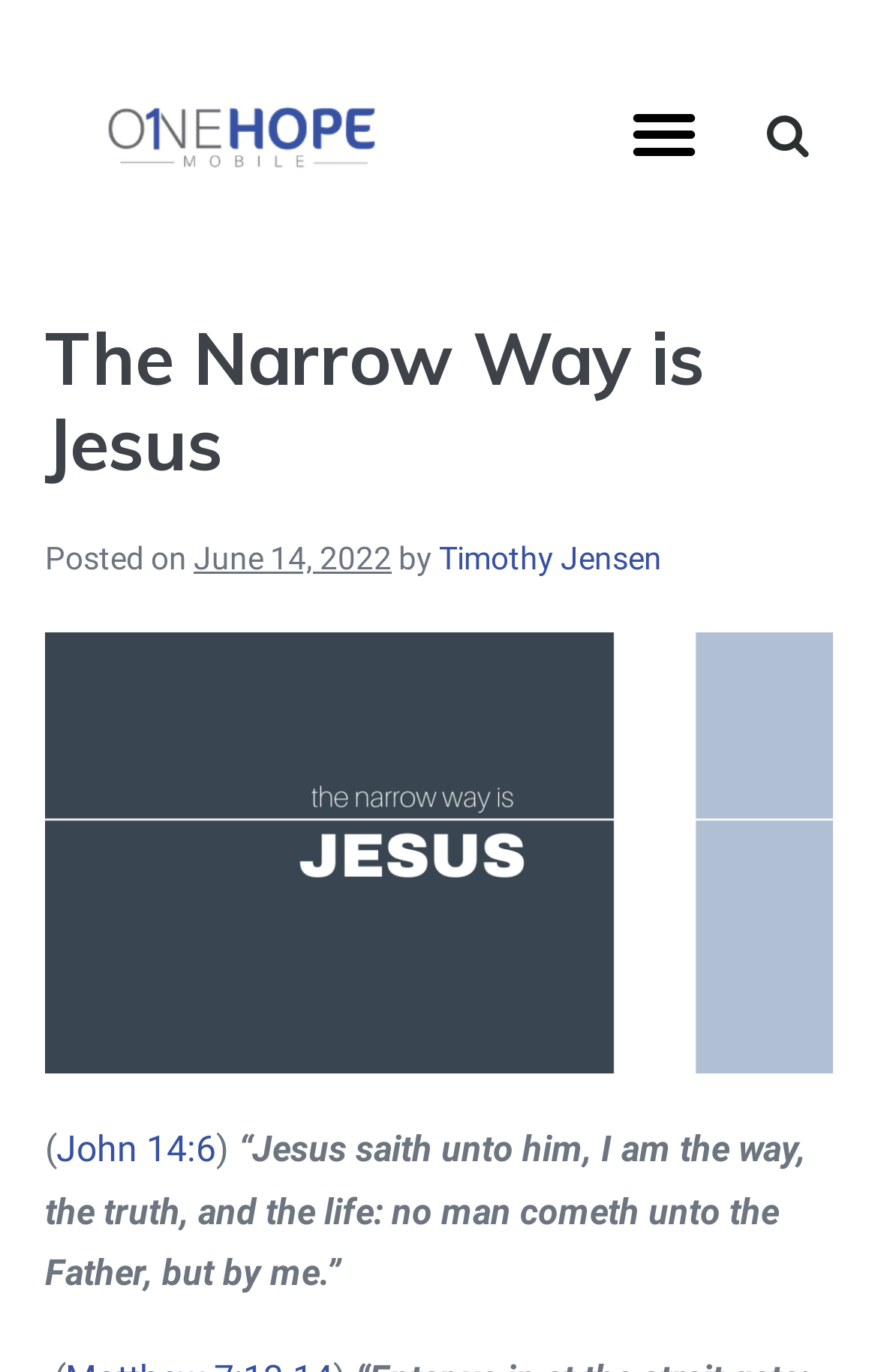Is there a search bar on the webpage?
Based on the visual information, provide a detailed and comprehensive answer.

The search bar can be found at the top right corner of the webpage, with a bounding box of [0.814, 0.066, 0.949, 0.131].